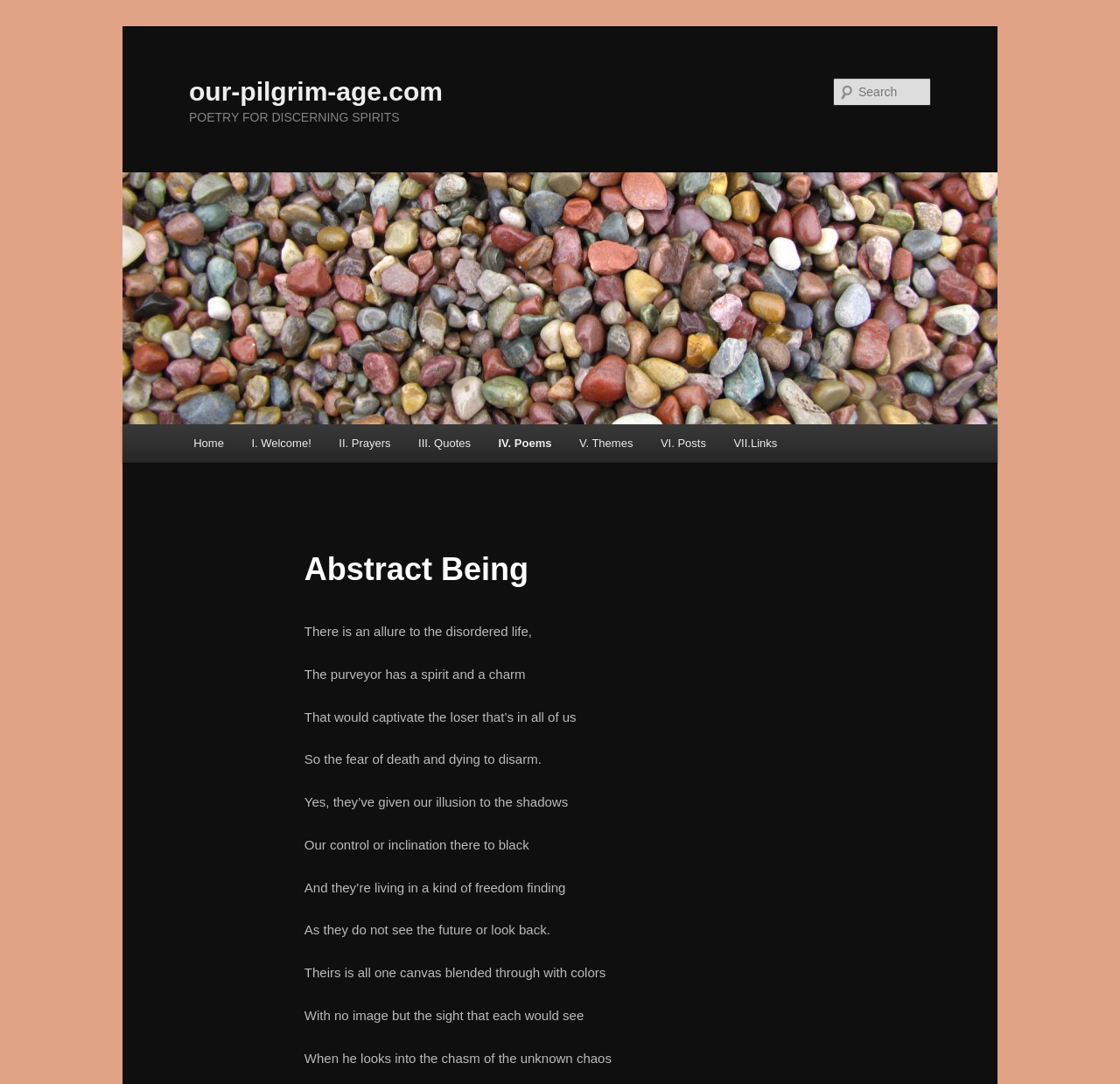Using the element description provided, determine the bounding box coordinates in the format (top-left x, top-left y, bottom-right x, bottom-right y). Ensure that all values are floating point numbers between 0 and 1. Element description: IV. Poems

[0.433, 0.391, 0.505, 0.426]